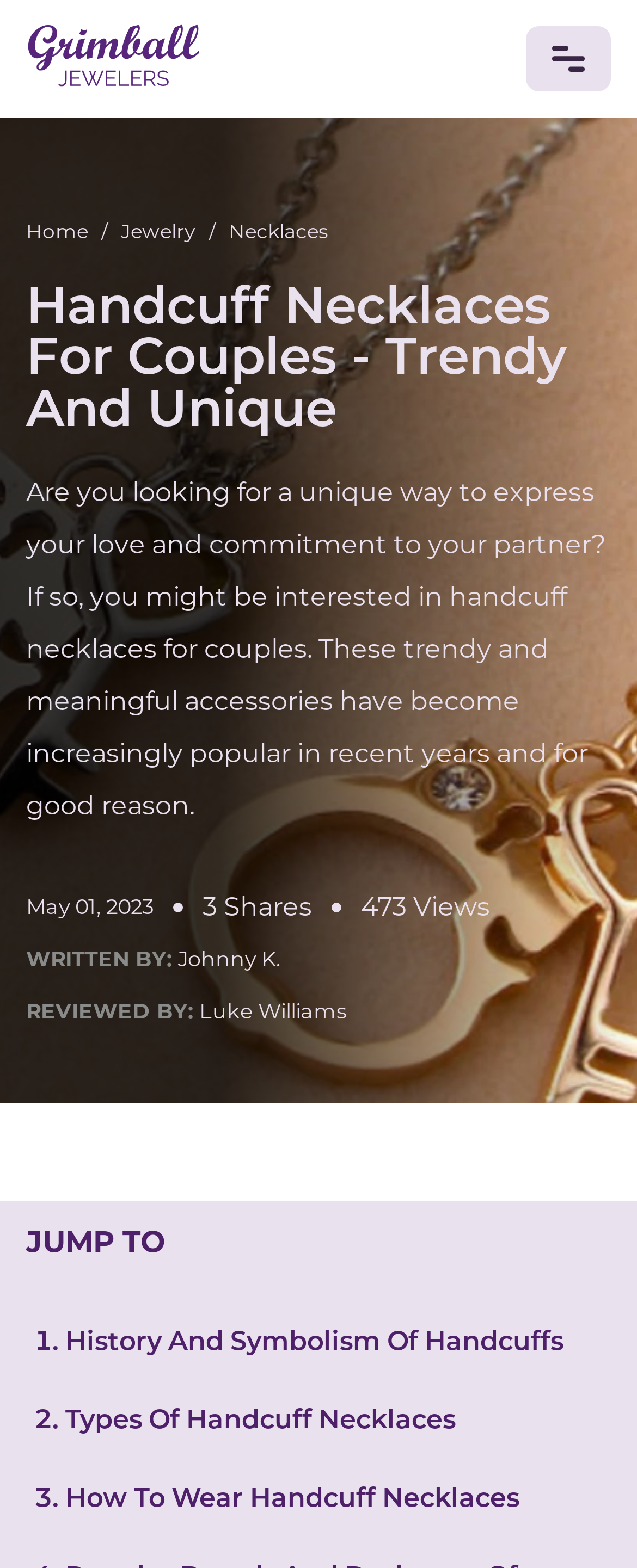Please determine the bounding box coordinates of the element to click in order to execute the following instruction: "Read about History And Symbolism Of Handcuffs". The coordinates should be four float numbers between 0 and 1, specified as [left, top, right, bottom].

[0.103, 0.845, 0.885, 0.865]